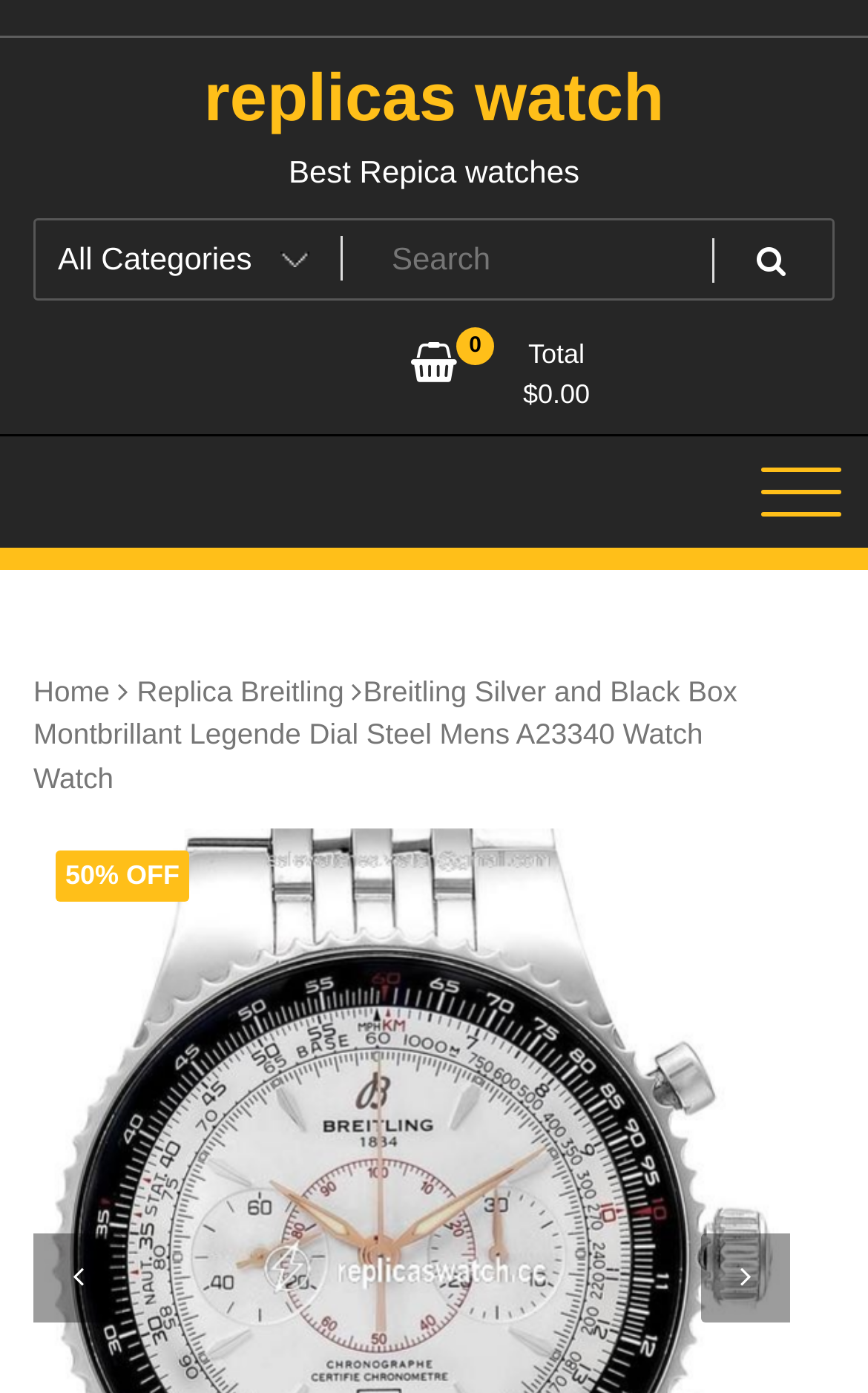Give a detailed explanation of the elements present on the webpage.

This webpage appears to be an e-commerce page for a replica Breitling watch. At the top, there is a navigation menu with links to "Home" and "Replica Breitling" on the left, and a toggle button to expand or collapse the menu on the right. Below the navigation menu, there is a search bar with a combobox and a search button. 

On the top-right corner, there is a link showing the total cost of the items in the cart, which is currently $0.00. 

The main content of the page is focused on the Breitling Silver and Black Box Montbrillant Legende Dial Steel Mens A23340 Watch, with a title that matches the meta description. There is a promotional text "50% OFF" above the watch title. 

At the bottom of the page, there are two buttons, one with a left arrow and the other with a right arrow, which may be used for pagination or navigation.